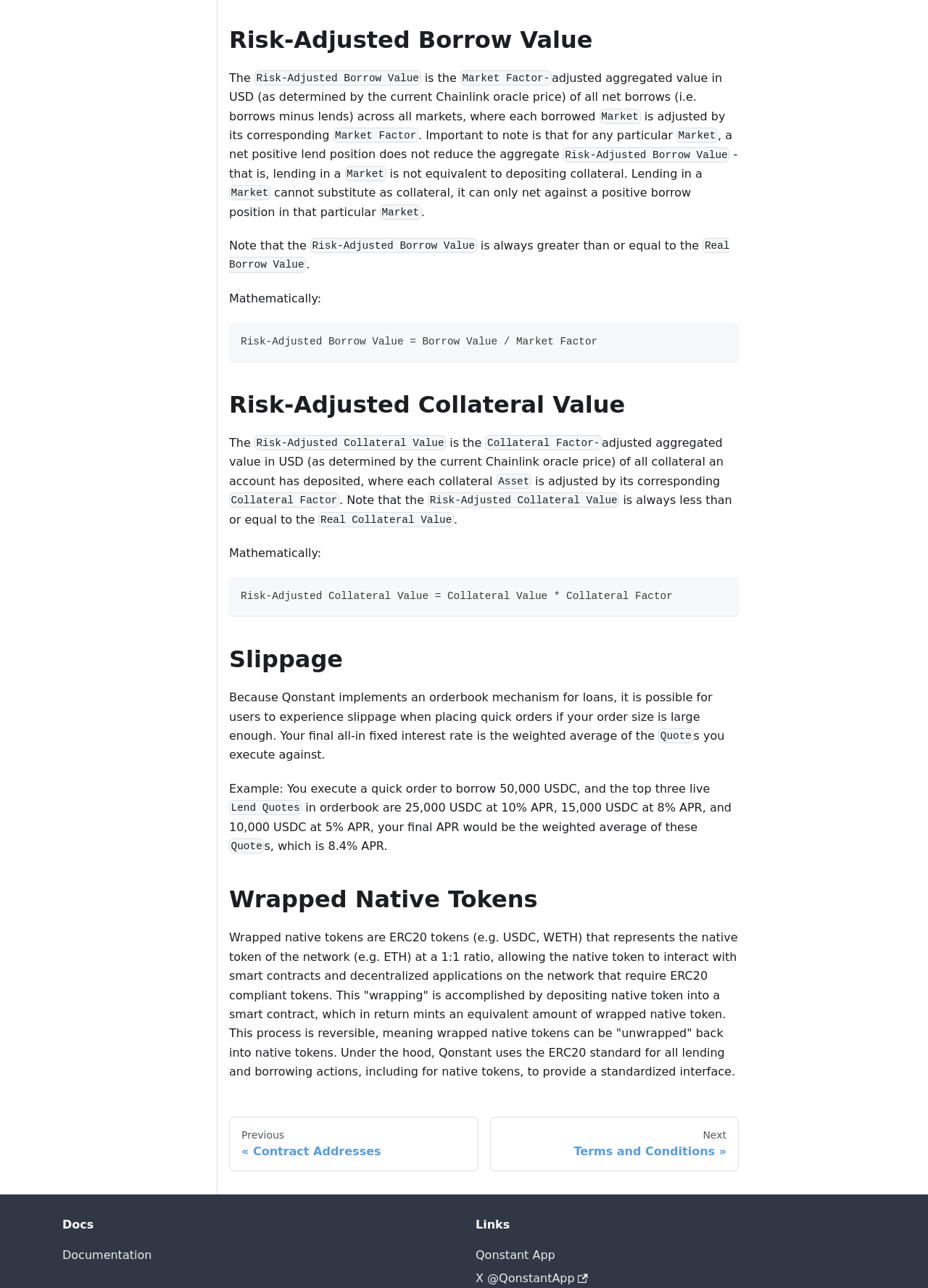What is the purpose of wrapping native tokens?
Utilize the image to construct a detailed and well-explained answer.

Wrapped native tokens are ERC20 tokens that represent the native token of the network at a 1:1 ratio, allowing the native token to interact with smart contracts and decentralized applications on the network that require ERC20 compliant tokens.